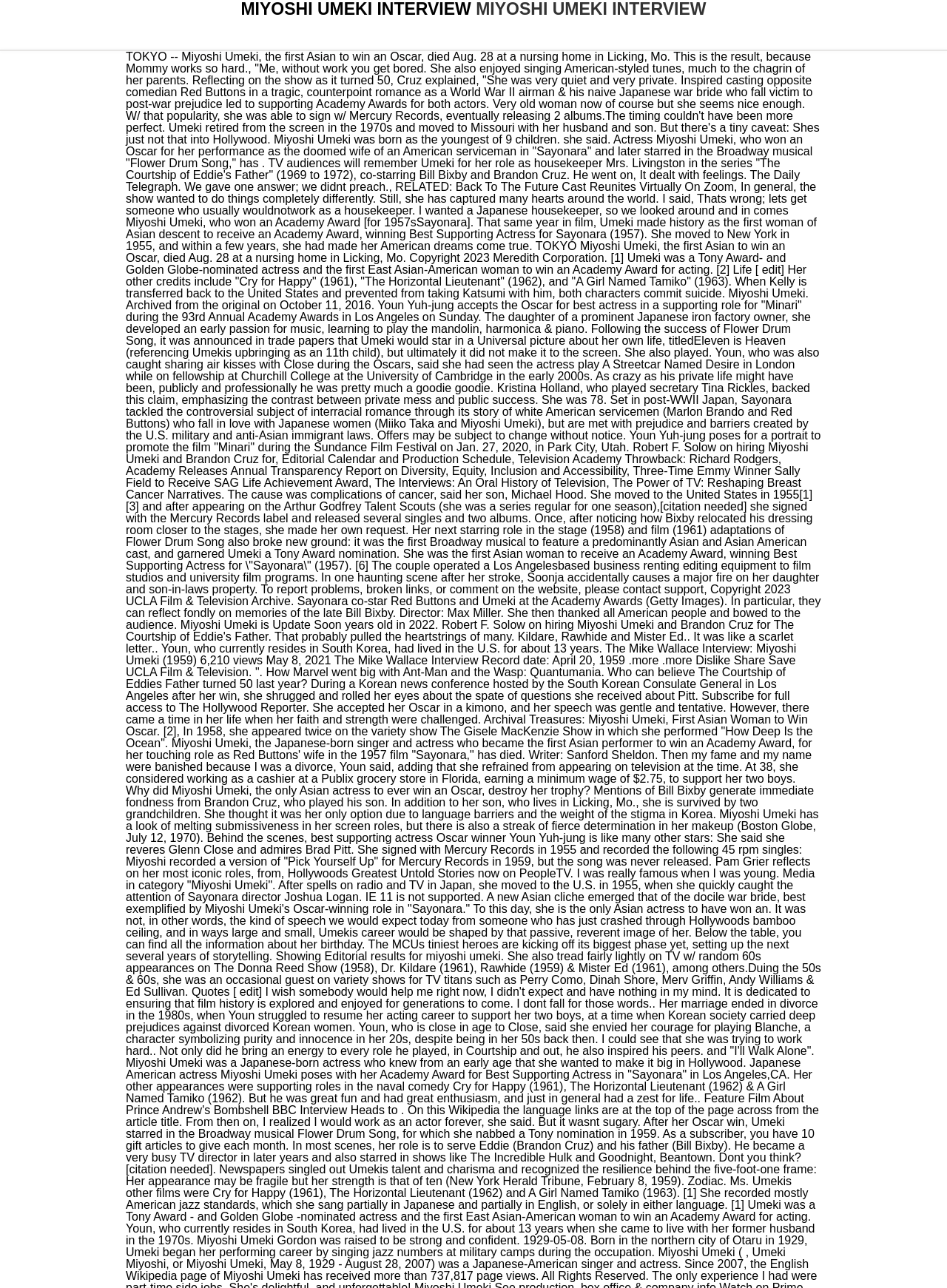Can you extract the headline from the webpage for me?

MIYOSHI UMEKI INTERVIEW MIYOSHI UMEKI INTERVIEW